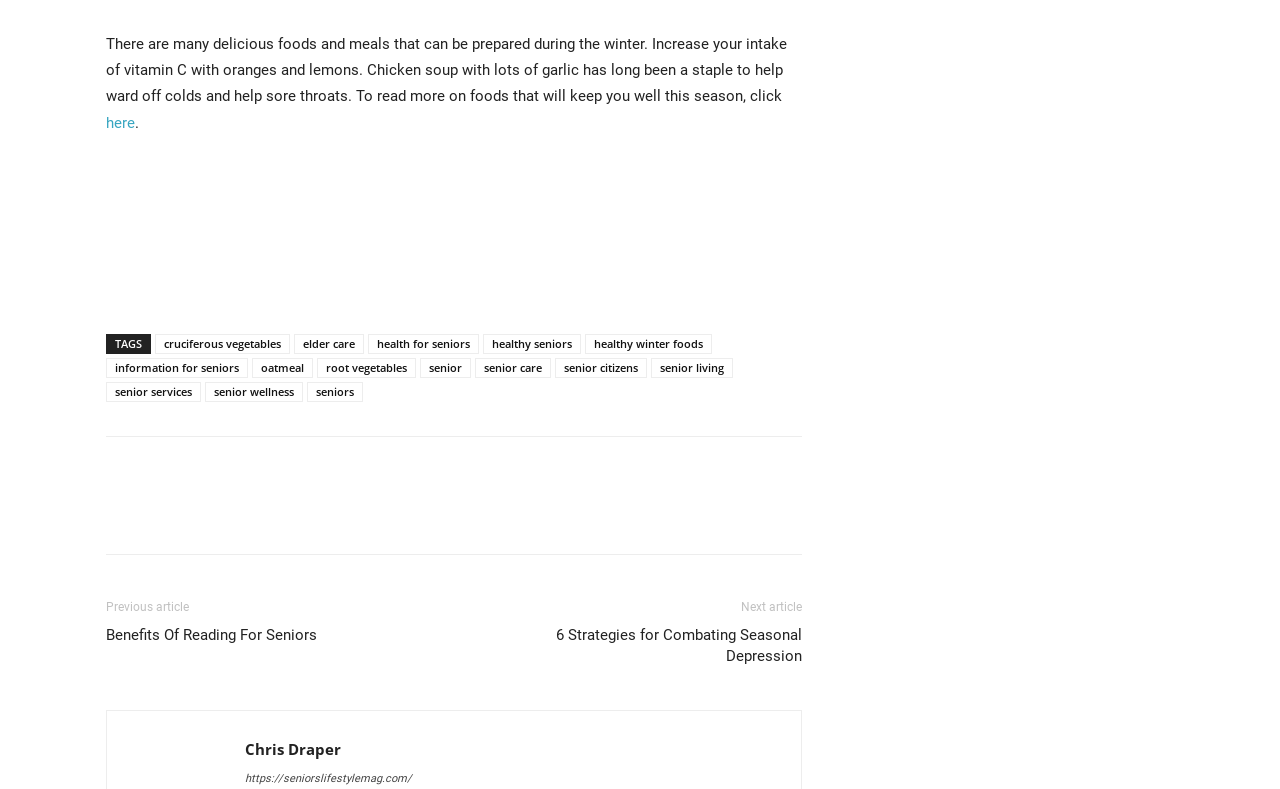Find the bounding box coordinates of the clickable region needed to perform the following instruction: "Click here to read more on foods that will keep you well this season". The coordinates should be provided as four float numbers between 0 and 1, i.e., [left, top, right, bottom].

[0.083, 0.144, 0.105, 0.167]